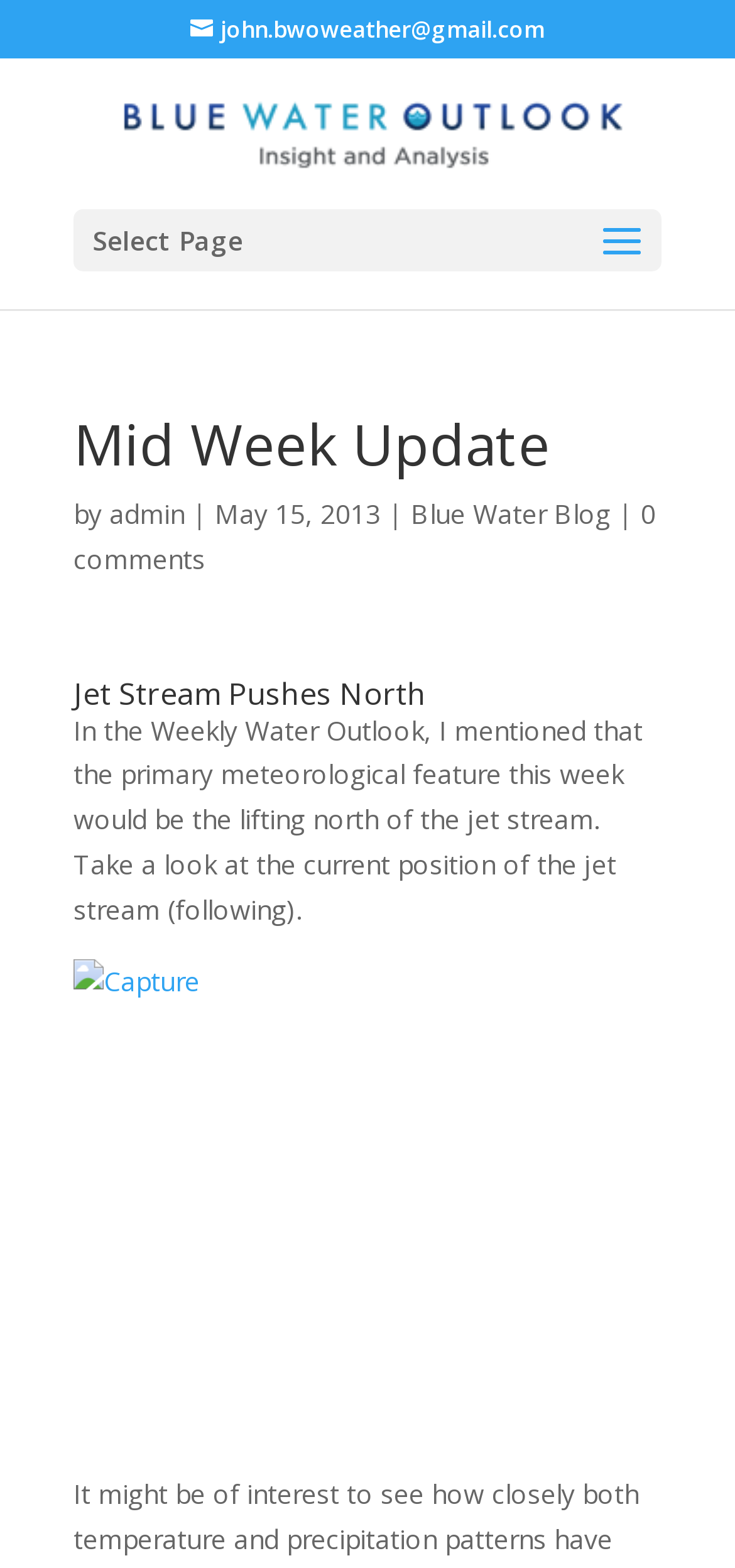What is the name of the blog?
Deliver a detailed and extensive answer to the question.

The name of the blog can be found by looking at the link 'Blue Water Blog' which is located near the top of the page.